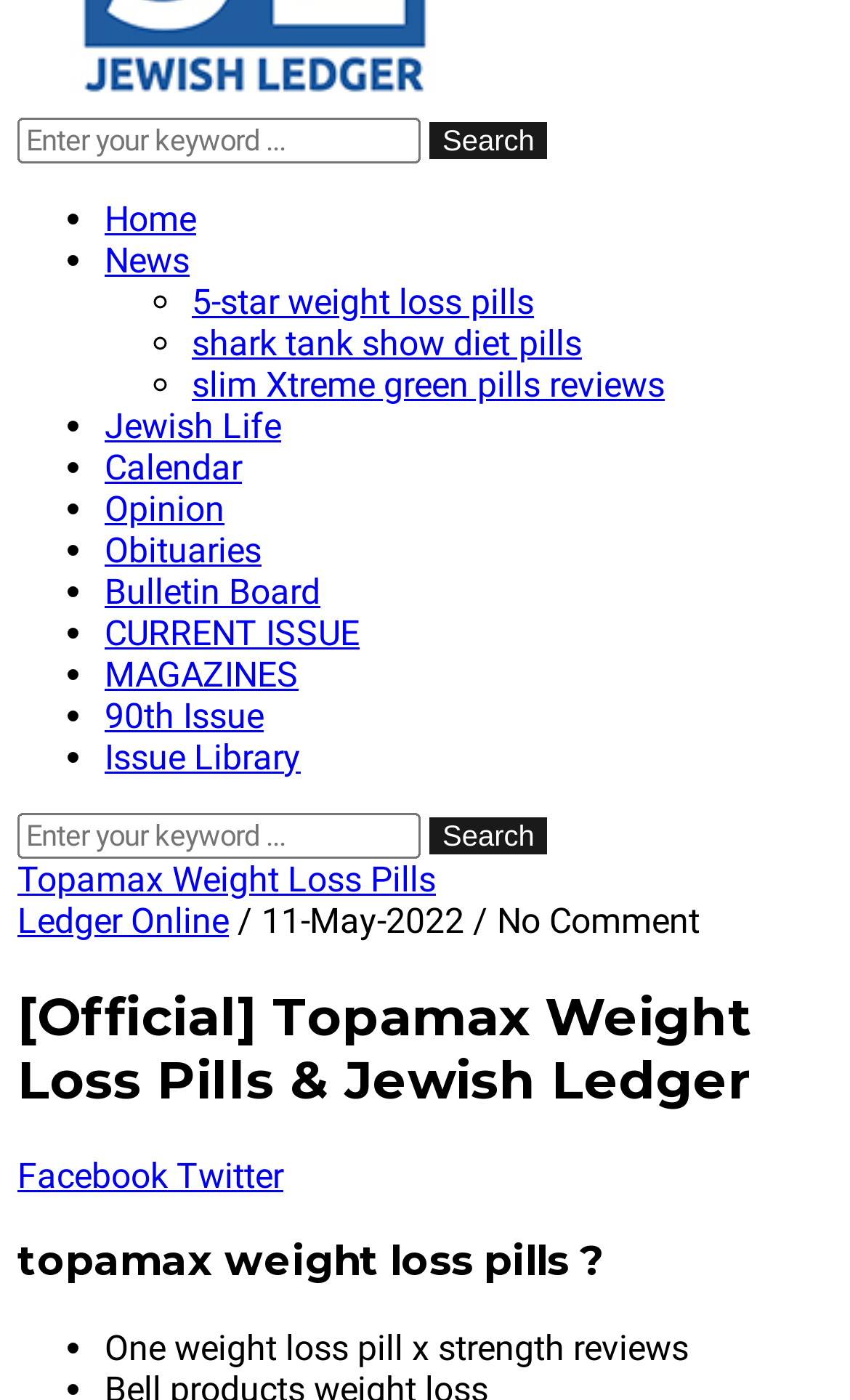Identify the bounding box coordinates of the section that should be clicked to achieve the task described: "Enter a keyword in the search bar".

[0.021, 0.581, 0.495, 0.613]